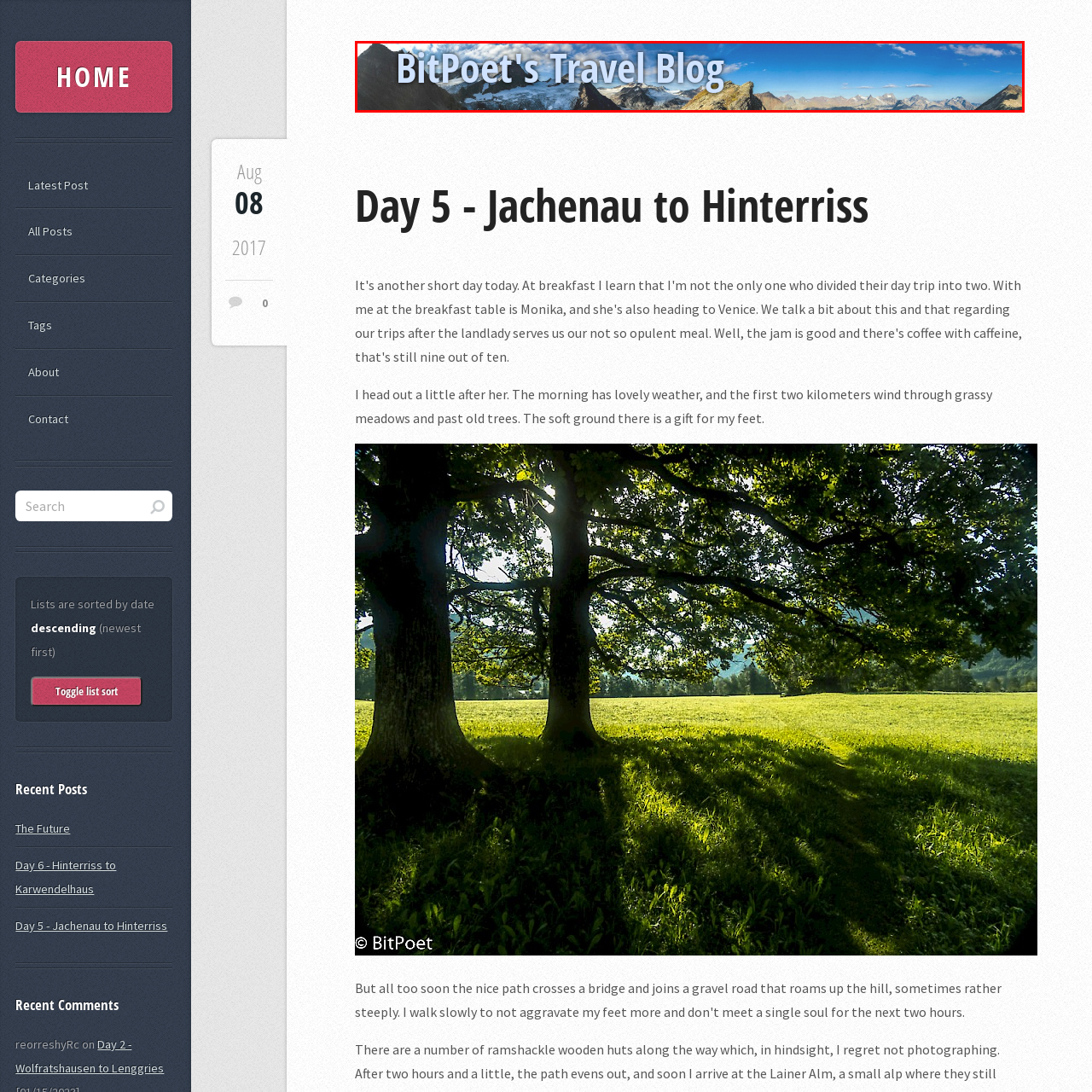Describe the scene captured within the highlighted red boundary in great detail.

The image serves as the header for "BitPoet's Travel Blog," featuring a breathtaking panoramic view of majestic mountains under a vibrant blue sky, accentuated by fluffy white clouds. The title of the blog is prominently displayed in bold, white text, blending harmoniously with the natural landscape. This image captures the essence of adventure and exploration, inviting readers to delve into the travel experiences shared within the blog. It sets the tone for the journey from Jachenau to Hinterriss, which is detailed in the blog post highlighted for Day 5.